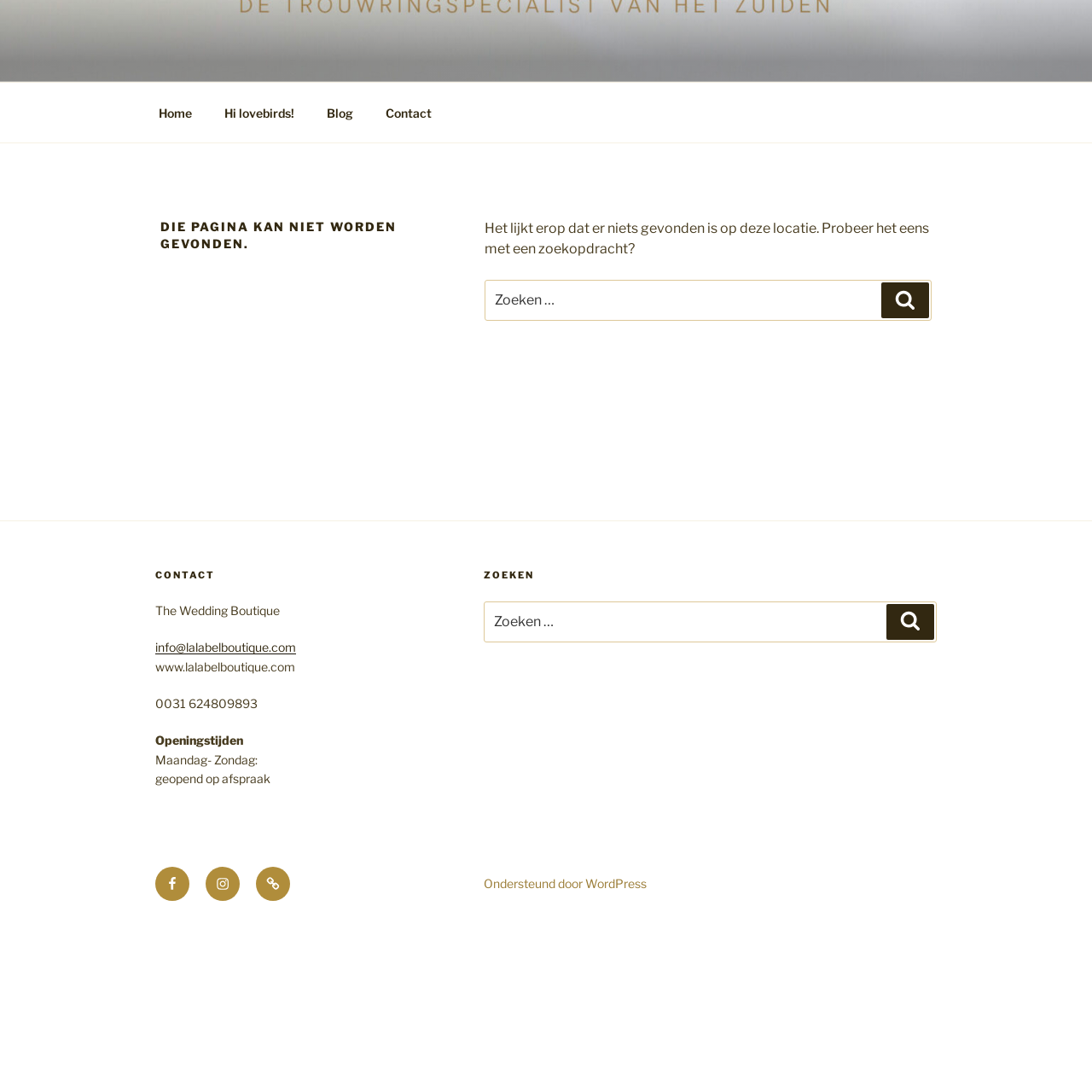Identify the bounding box coordinates of the section to be clicked to complete the task described by the following instruction: "Visit The Wedding Boutique's Facebook page". The coordinates should be four float numbers between 0 and 1, formatted as [left, top, right, bottom].

[0.142, 0.793, 0.173, 0.825]